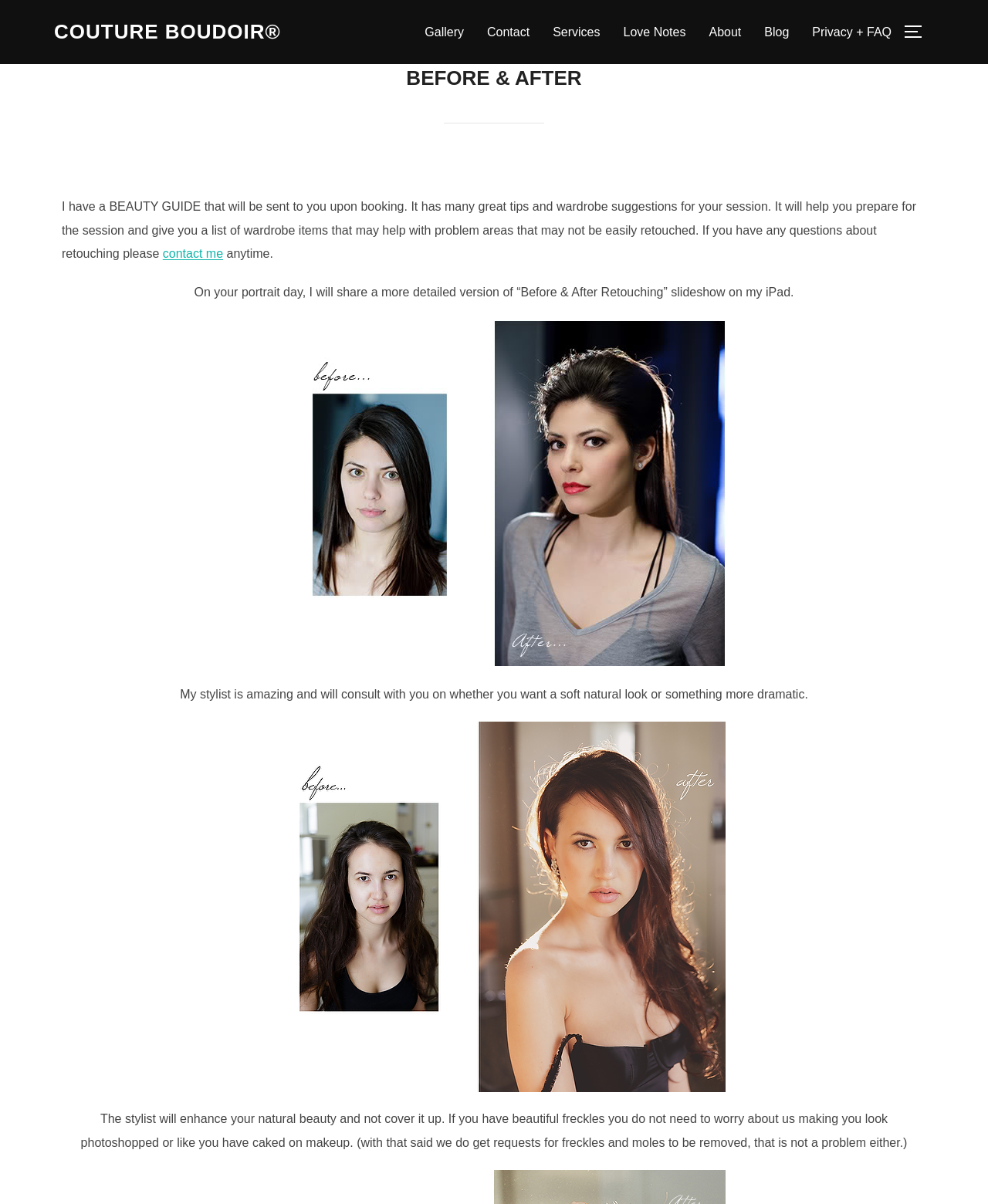Identify the bounding box coordinates of the specific part of the webpage to click to complete this instruction: "View the 'Services' page".

[0.559, 0.014, 0.607, 0.039]